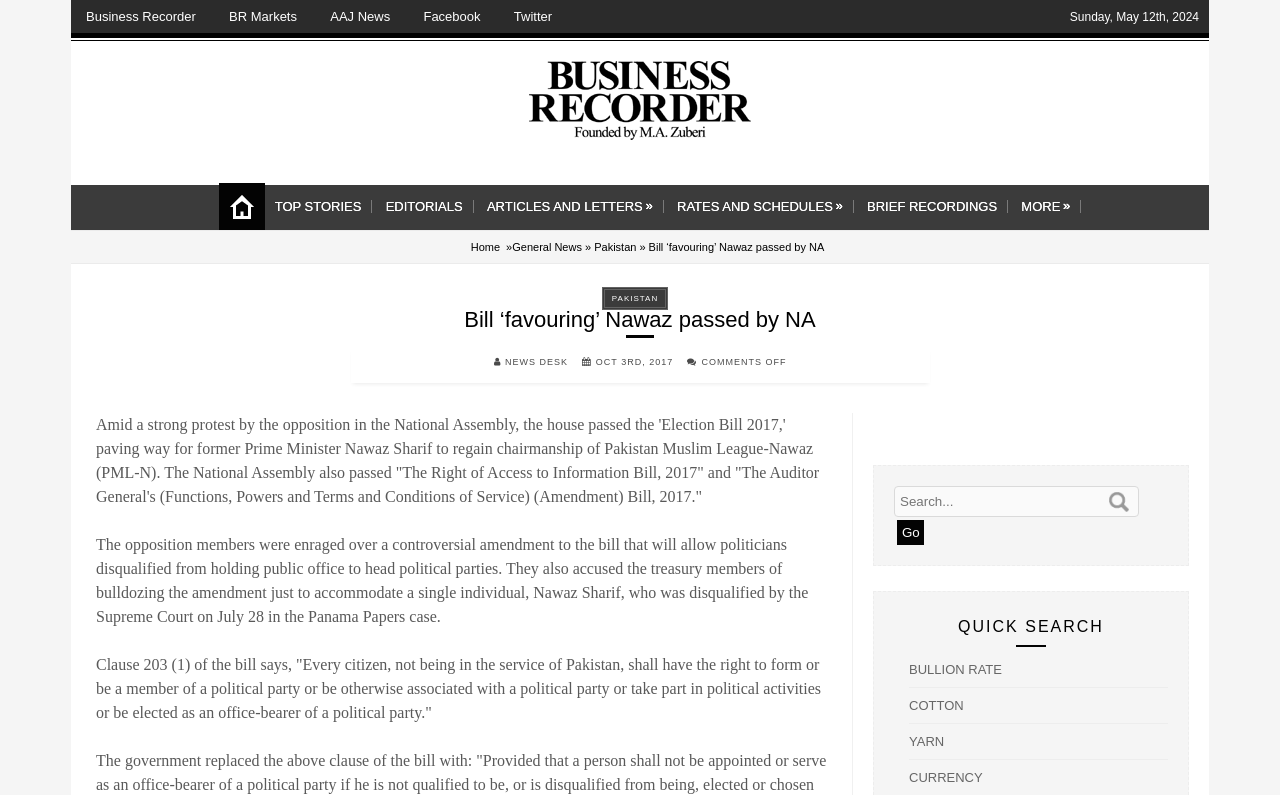Please identify the bounding box coordinates of the clickable area that will fulfill the following instruction: "Search for a job". The coordinates should be in the format of four float numbers between 0 and 1, i.e., [left, top, right, bottom].

None